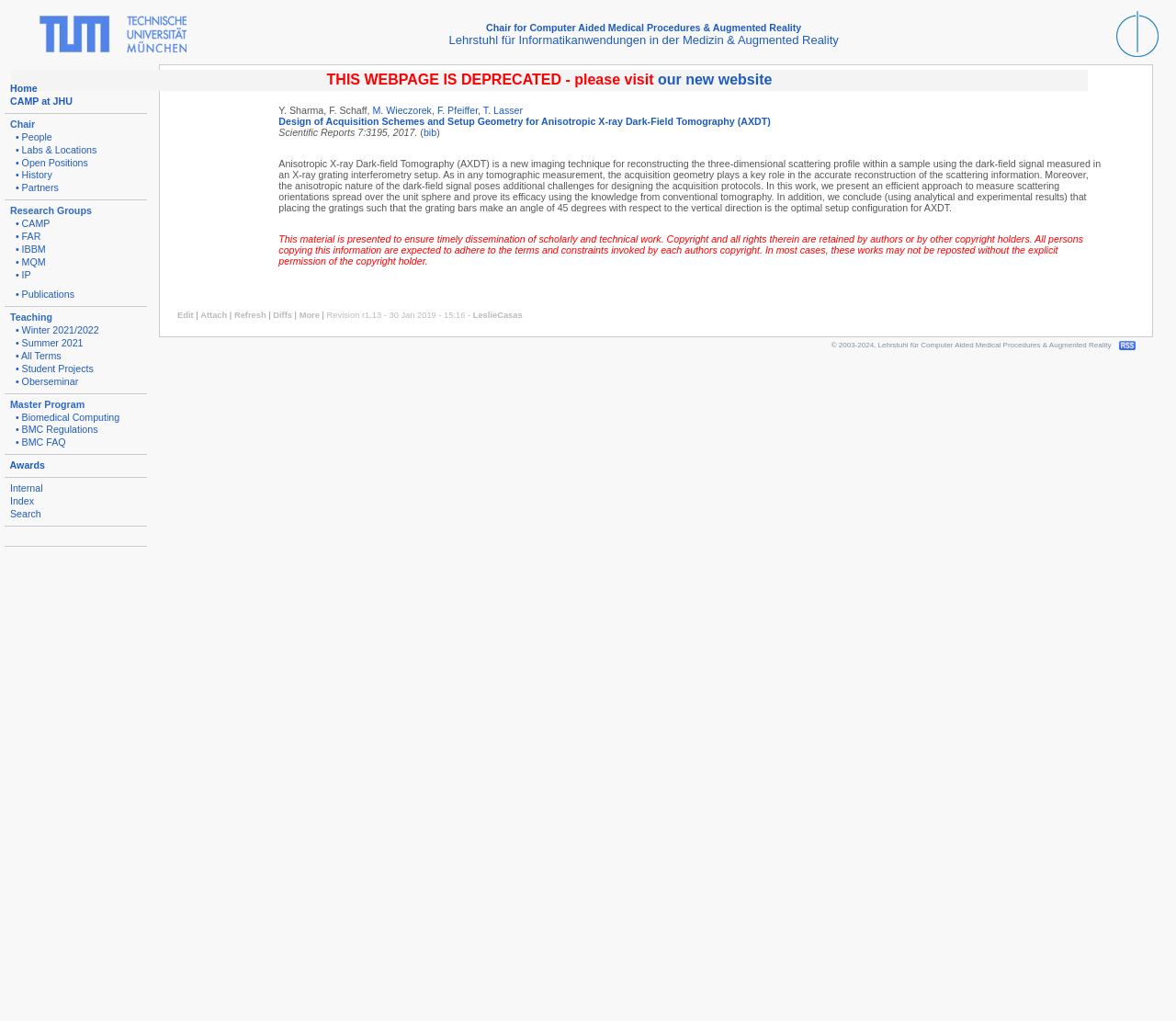Give a one-word or short phrase answer to the question: 
What is the name of the chair?

Chair for Computer Aided Medical Procedures & Augmented Reality